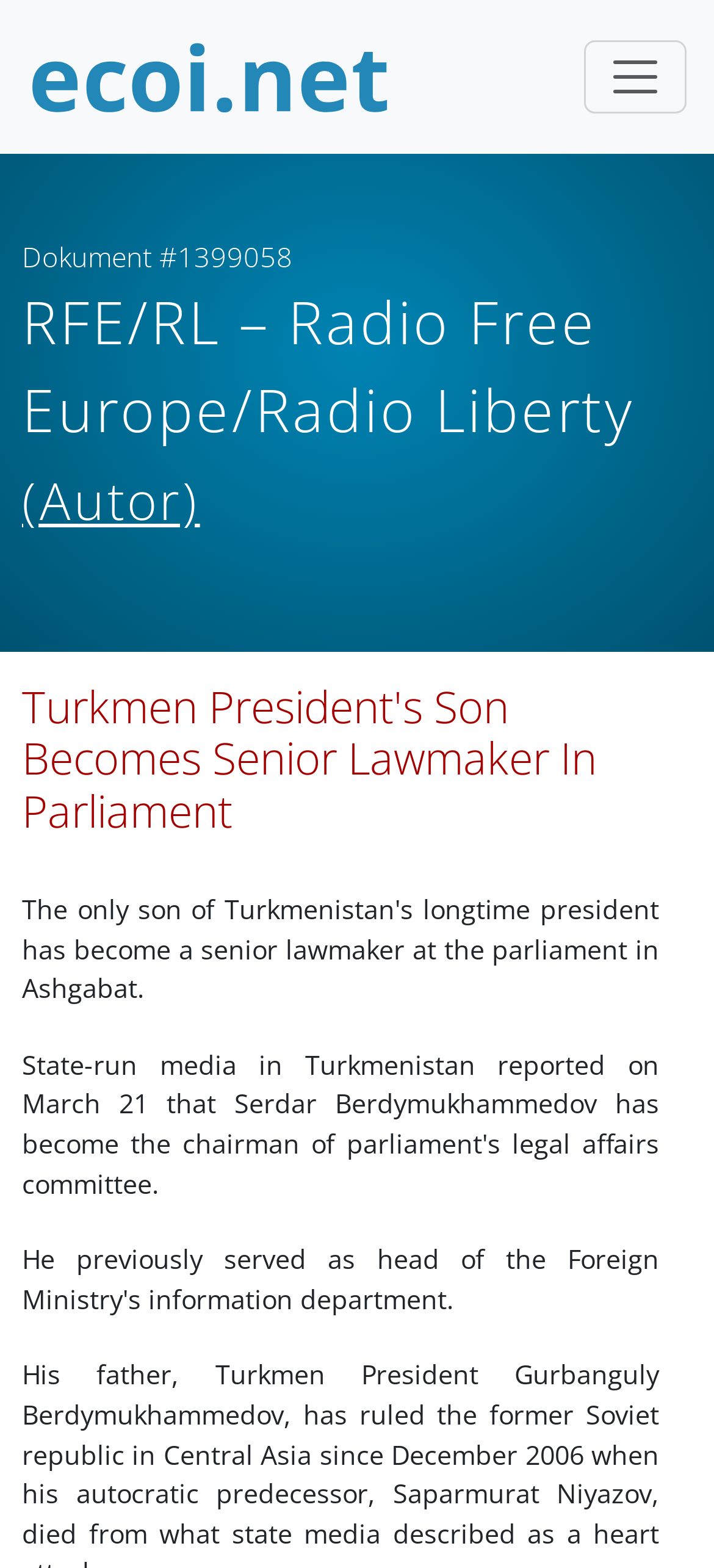Provide a one-word or short-phrase response to the question:
What is the topic of the article?

Turkmen President's Son